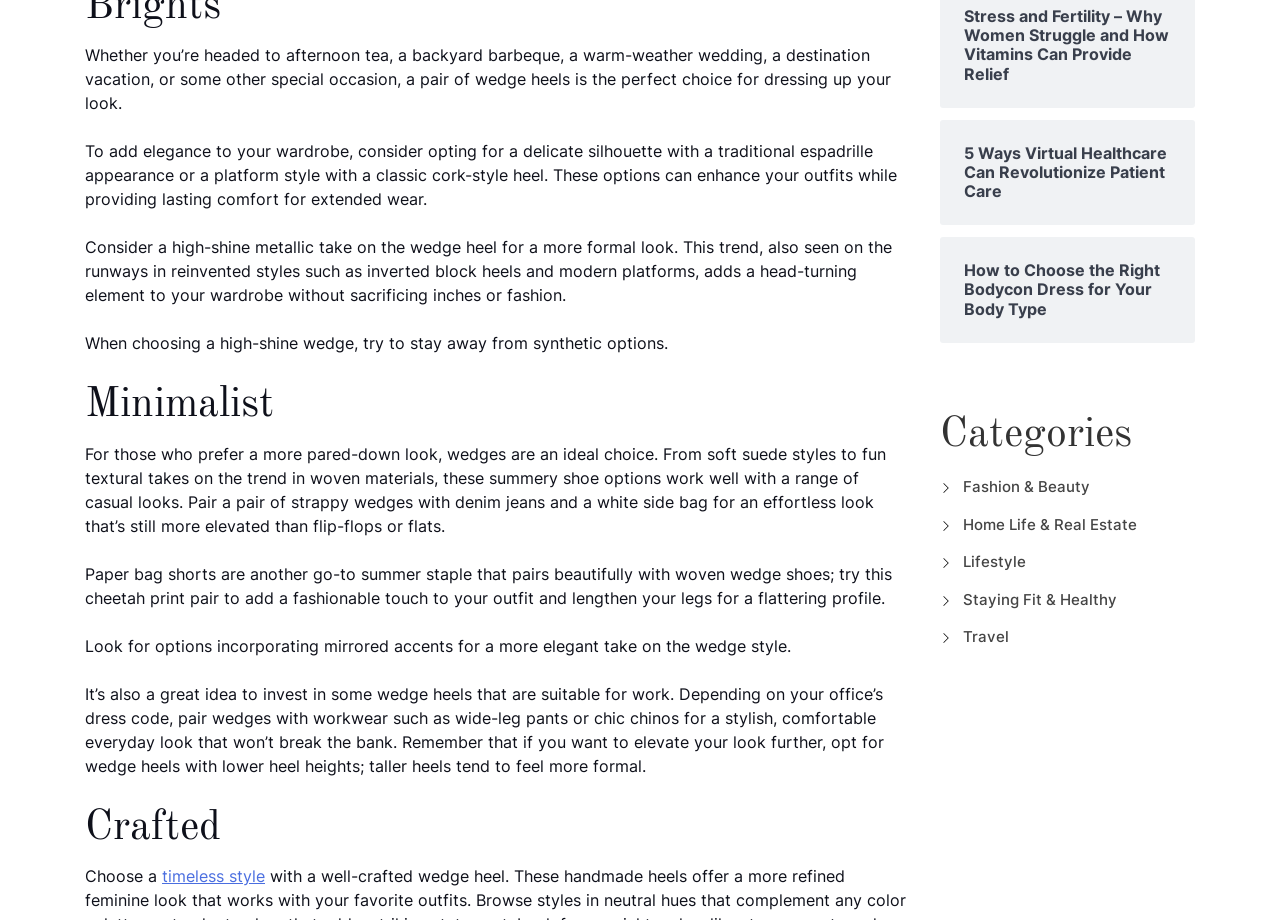Can you specify the bounding box coordinates of the area that needs to be clicked to fulfill the following instruction: "Explore Fashion & Beauty category"?

[0.752, 0.519, 0.851, 0.539]